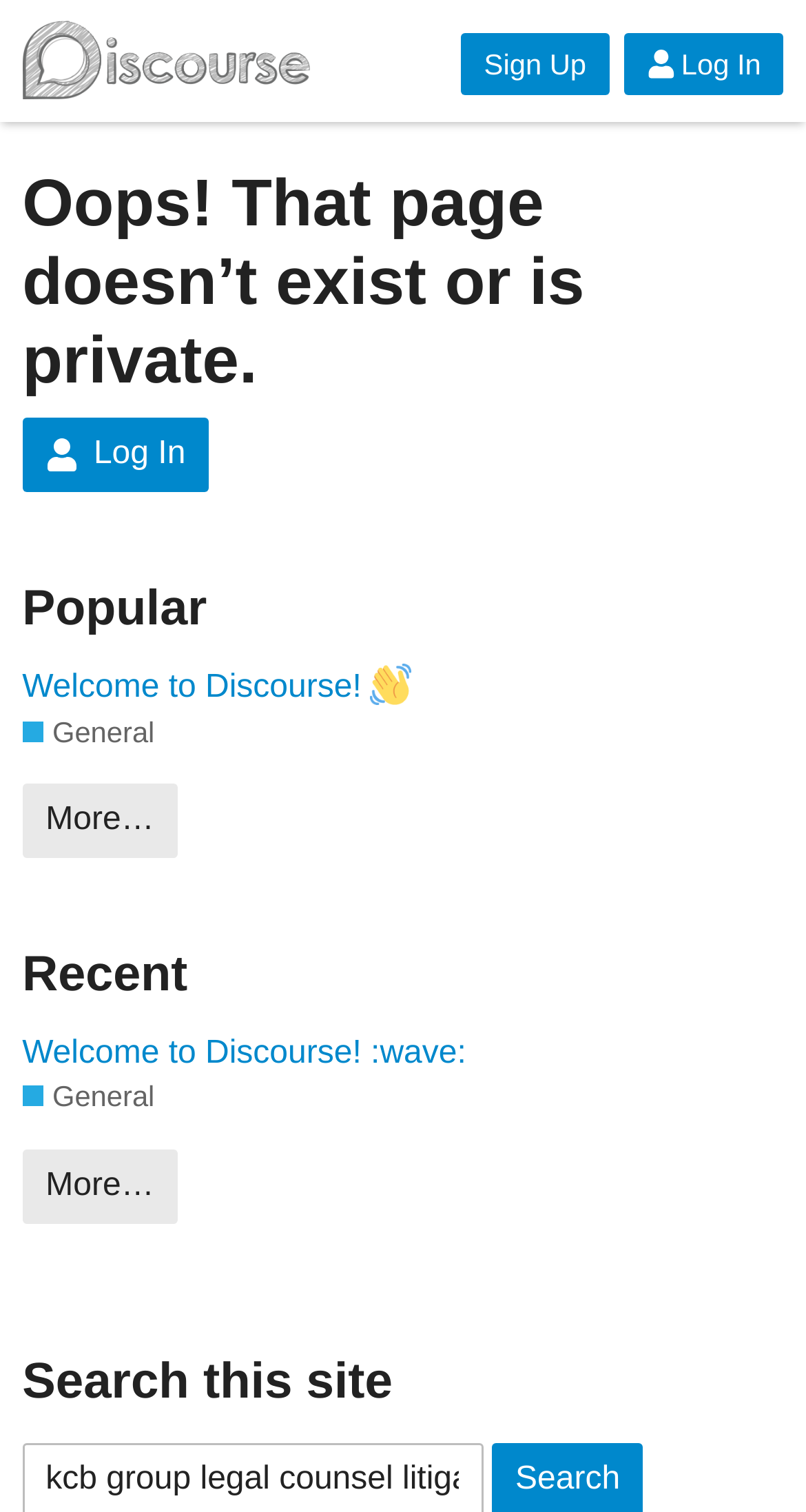Locate the bounding box coordinates of the element's region that should be clicked to carry out the following instruction: "Go to the page for best bamboo foldable bread slicers for homemade breads reviews". The coordinates need to be four float numbers between 0 and 1, i.e., [left, top, right, bottom].

None